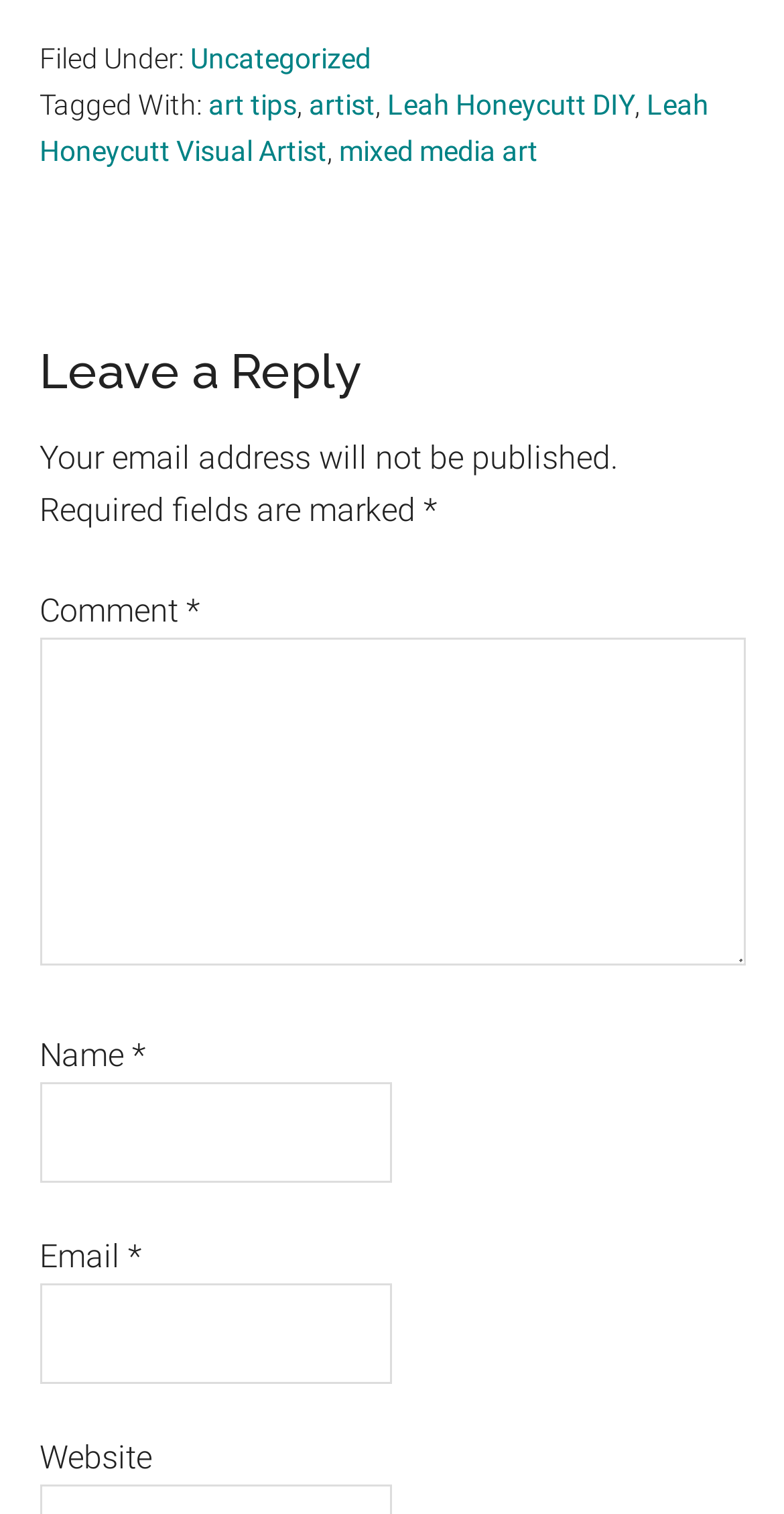Can you pinpoint the bounding box coordinates for the clickable element required for this instruction: "Enter a comment"? The coordinates should be four float numbers between 0 and 1, i.e., [left, top, right, bottom].

[0.05, 0.422, 0.95, 0.638]